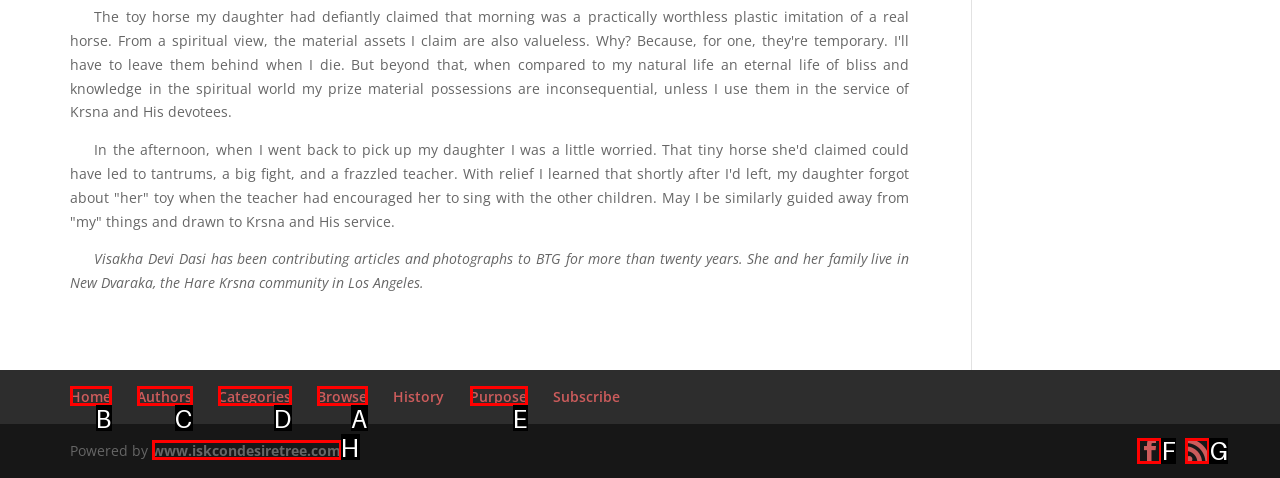Choose the letter of the UI element necessary for this task: browse articles
Answer with the correct letter.

A